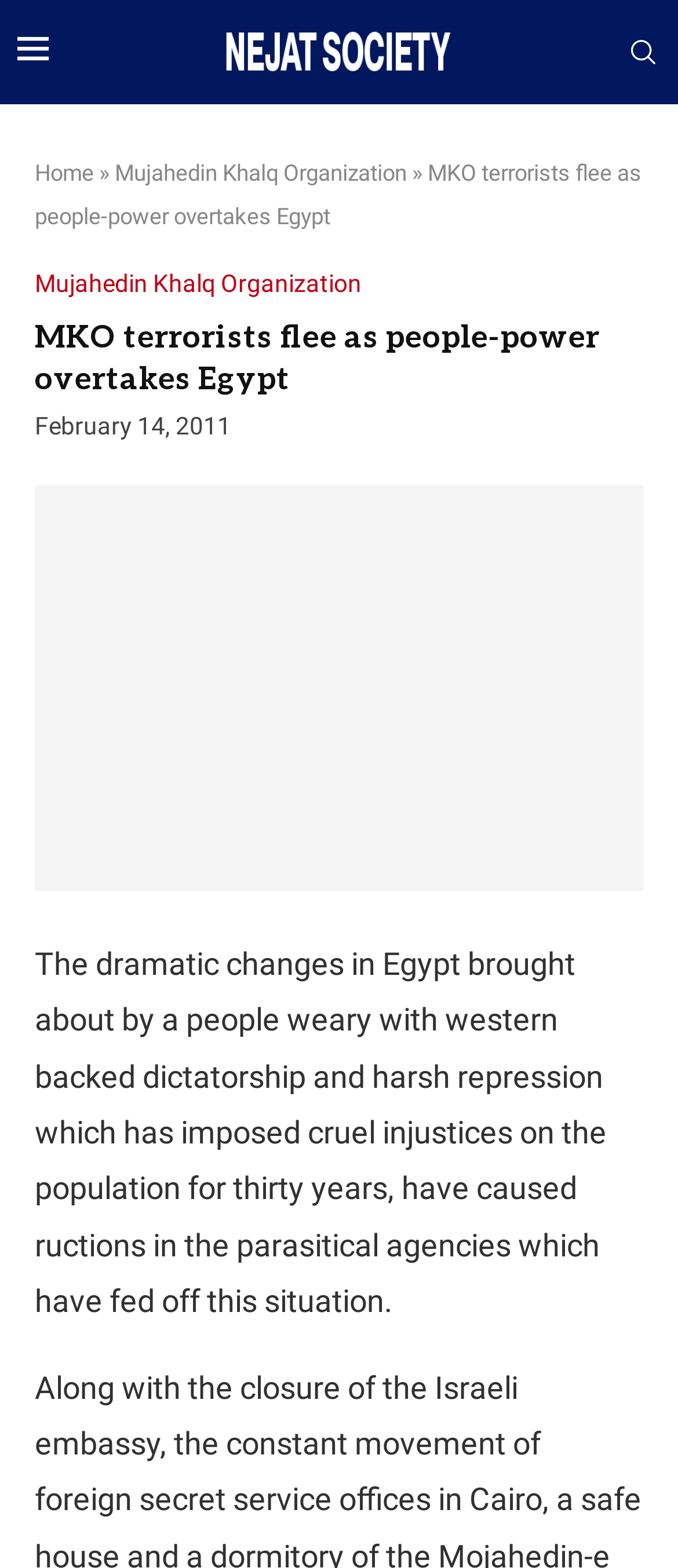What is the topic of the article?
Using the visual information, answer the question in a single word or phrase.

MKO terrorists fleeing Egypt